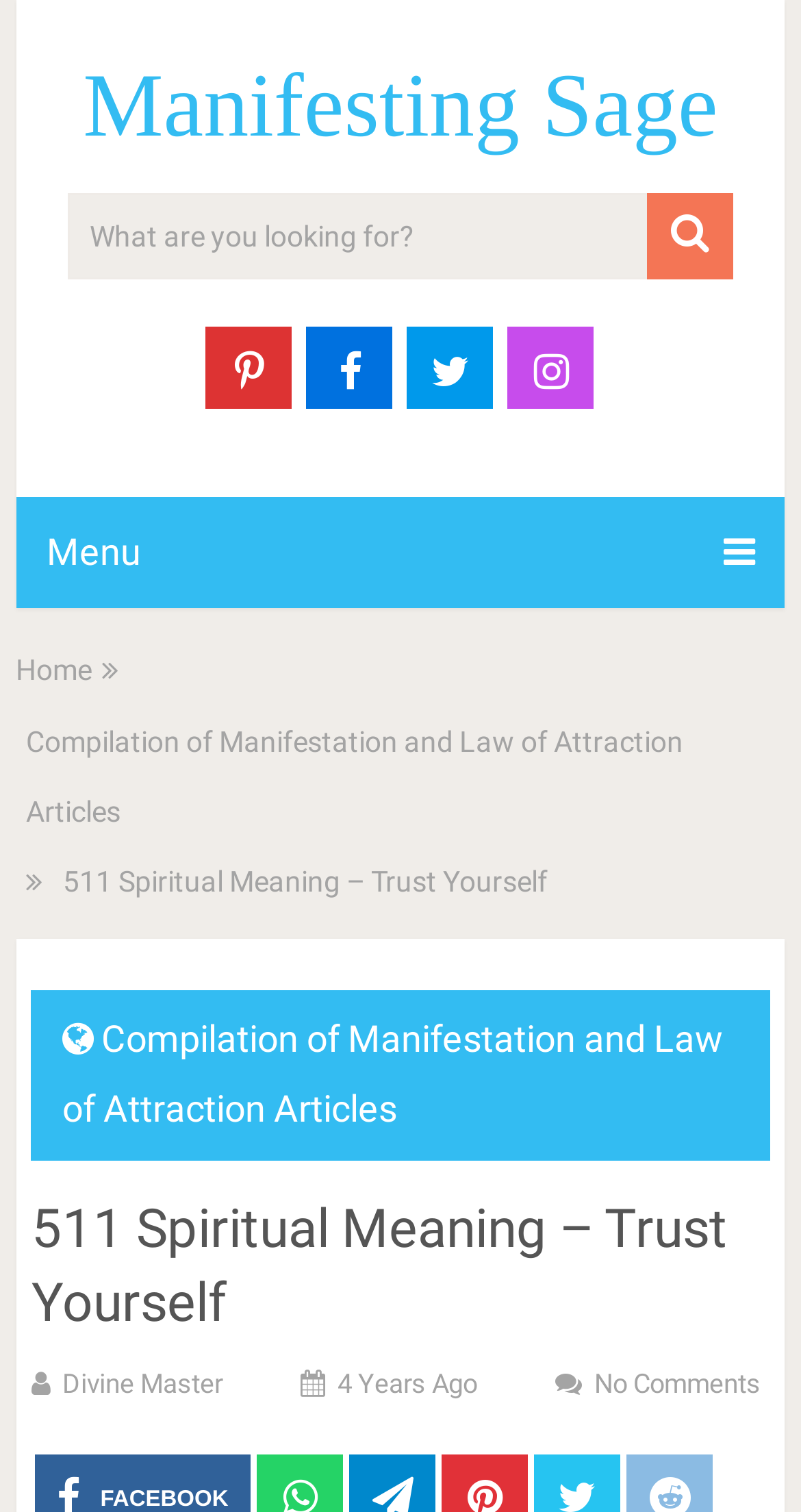Identify the bounding box coordinates of the region I need to click to complete this instruction: "learn about divine master".

[0.078, 0.905, 0.278, 0.926]